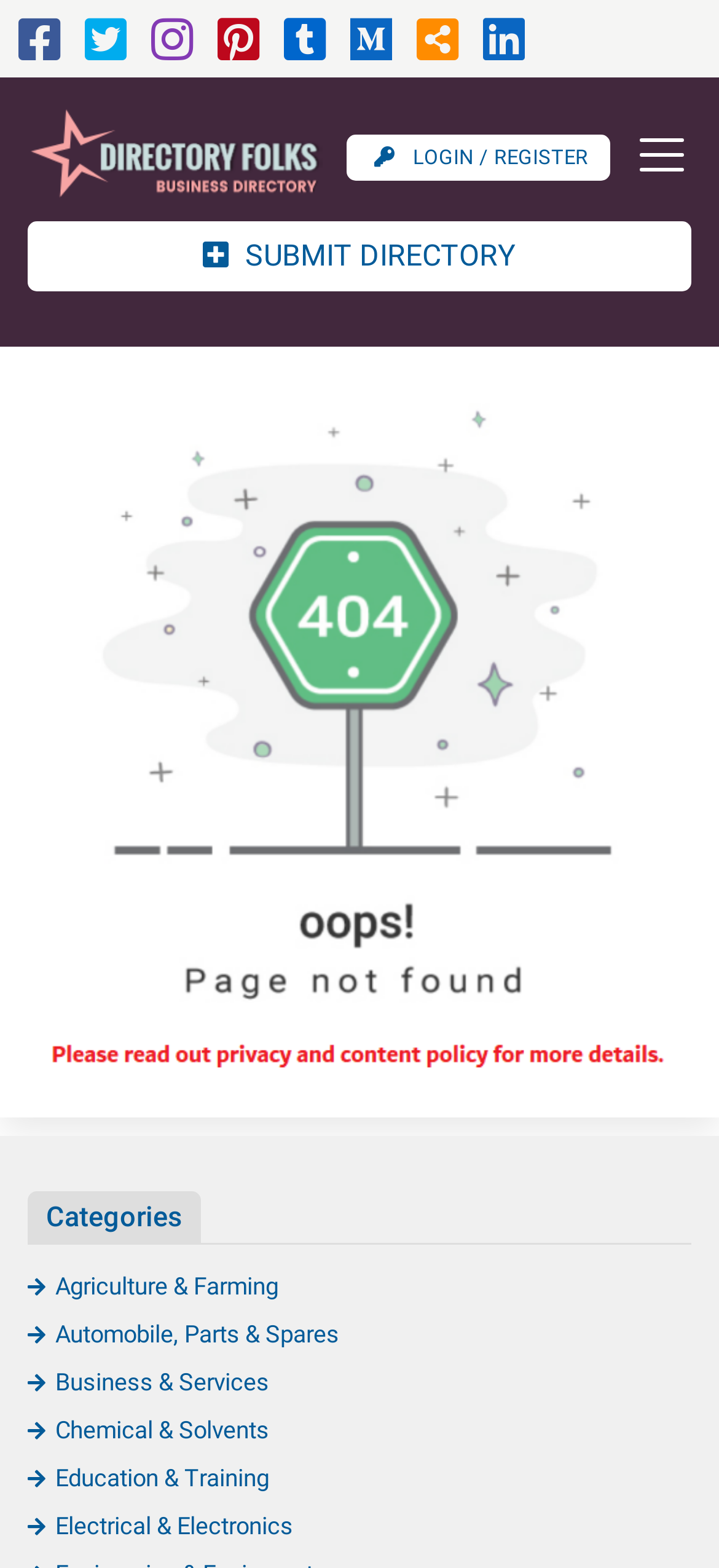What is the image on the error page?
Answer the question with a detailed explanation, including all necessary information.

I found an image on the webpage with the description 'Error Page', which suggests that it is an image displayed on an error page or a page not found scenario.